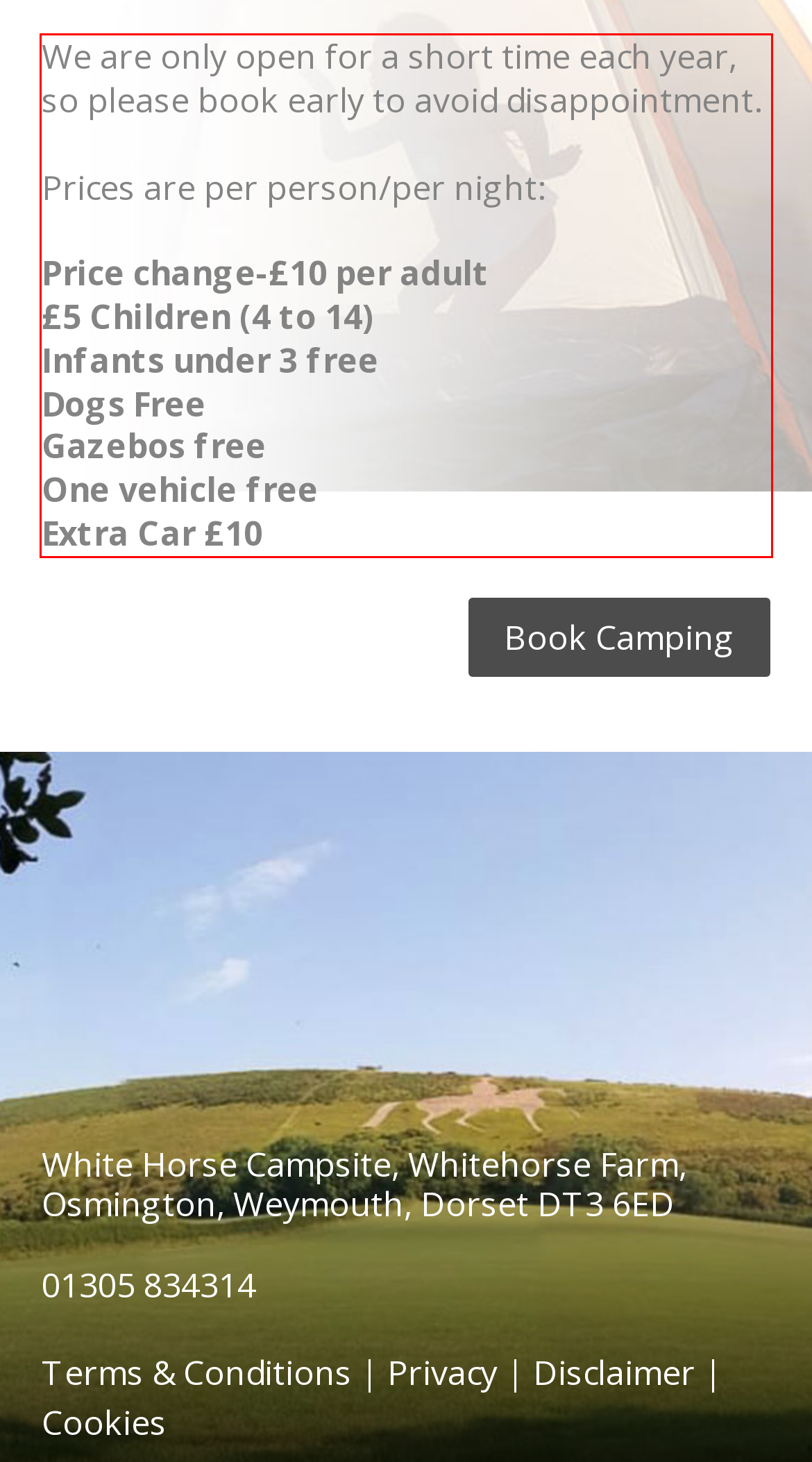Please extract the text content within the red bounding box on the webpage screenshot using OCR.

We are only open for a short time each year, so please book early to avoid disappointment. Prices are per person/per night: Price change-£10 per adult £5 Children (4 to 14) Infants under 3 free Dogs Free Gazebos free One vehicle free Extra Car £10